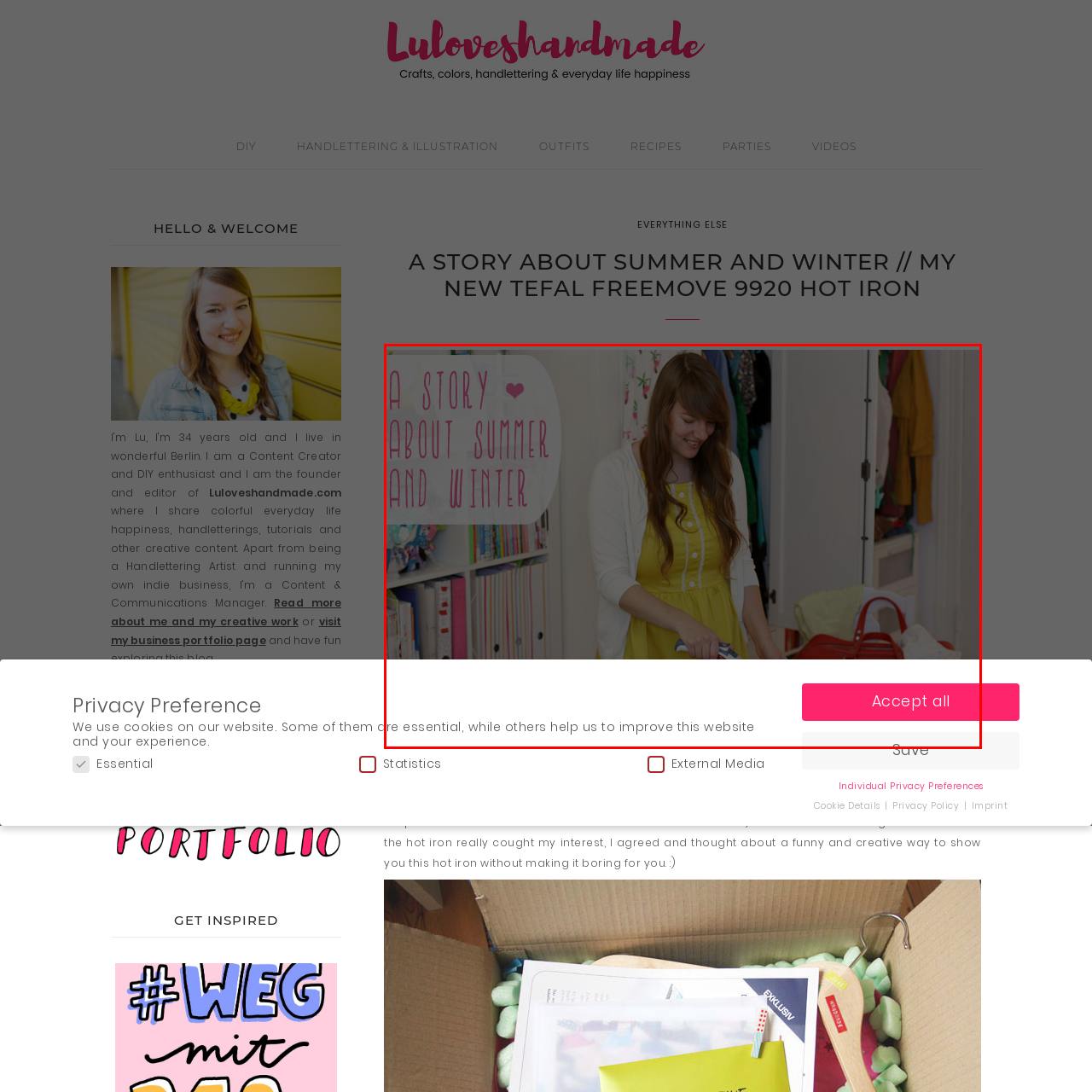What is the dominant color of the woman's outfit?
Look closely at the area highlighted by the red bounding box and give a detailed response to the question.

The caption specifically mentions that the woman is dressed in a 'bright yellow outfit', which suggests that yellow is the dominant color of her clothing.